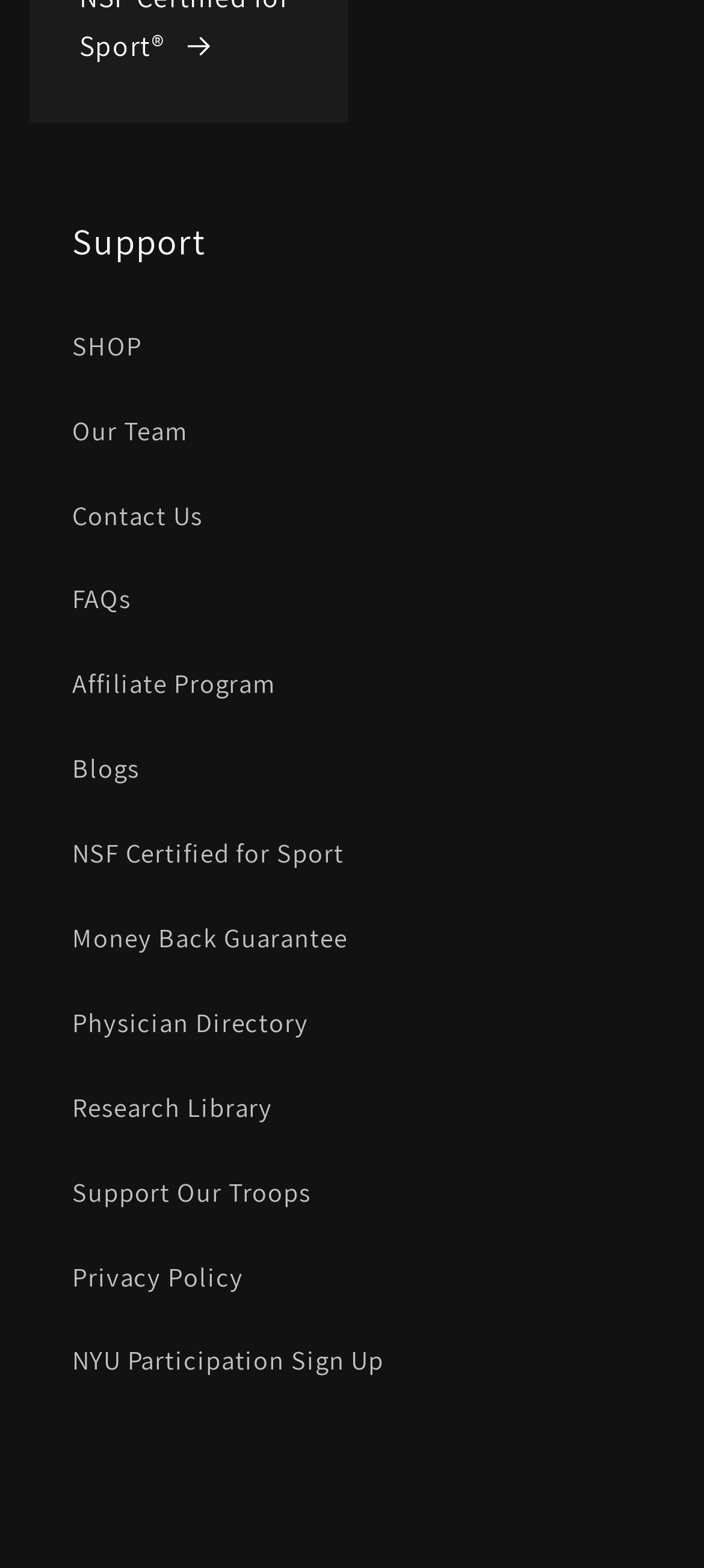Respond to the question below with a concise word or phrase:
What is the first link on the webpage?

SHOP